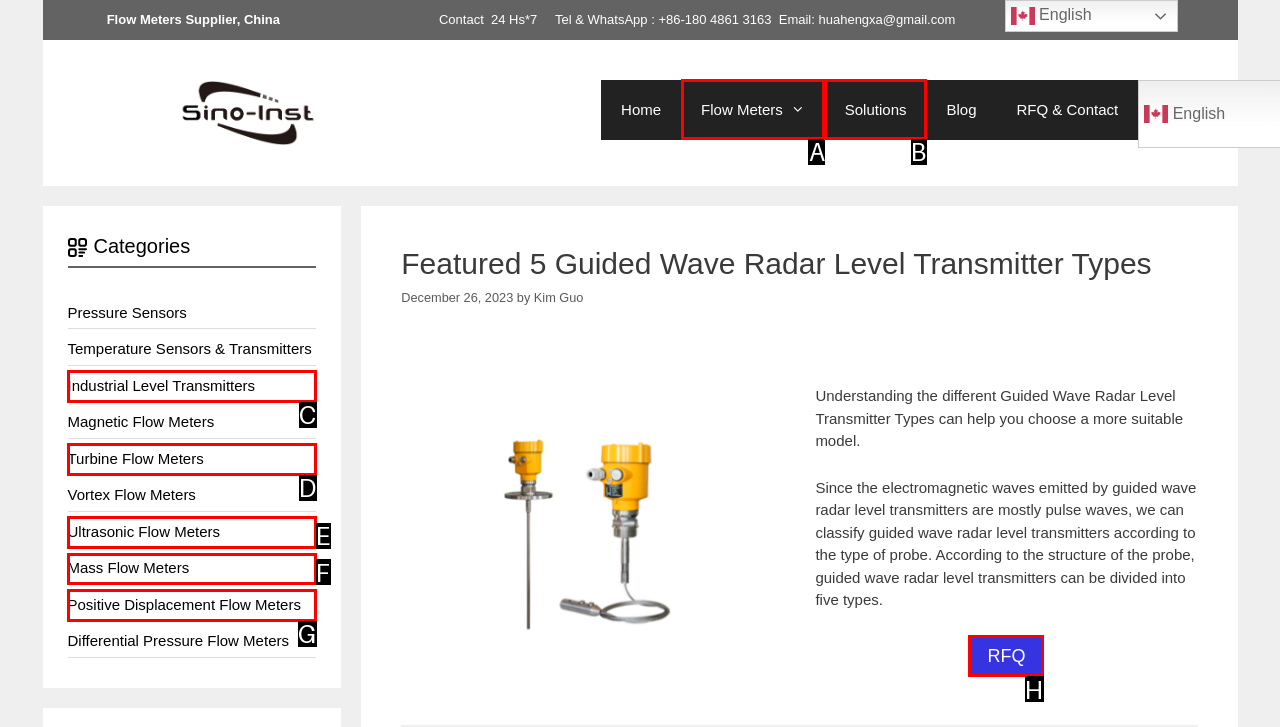Point out the letter of the HTML element you should click on to execute the task: Click the 'RFQ' link
Reply with the letter from the given options.

H